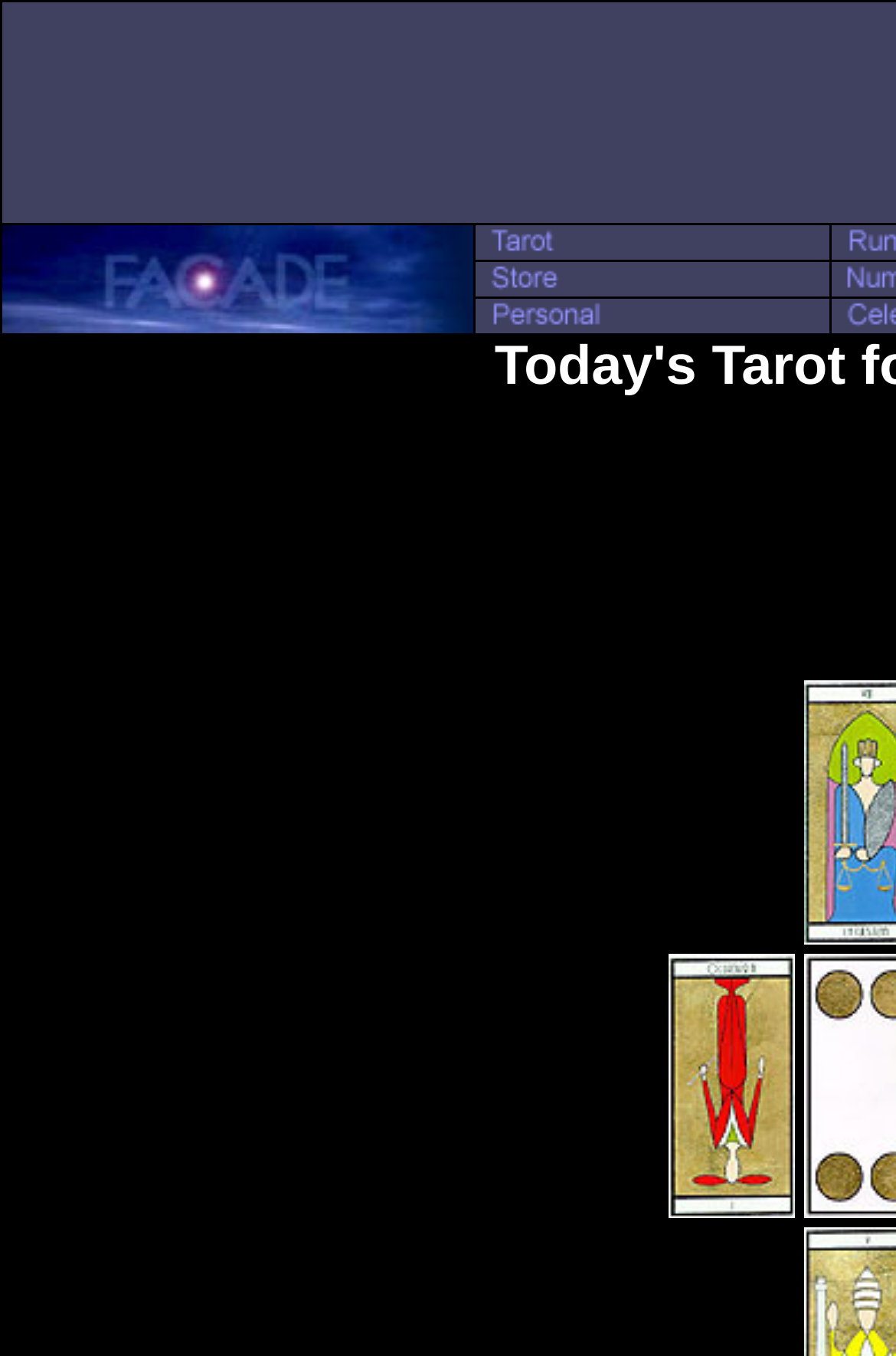From the details in the image, provide a thorough response to the question: How many grid cells are there in the top section?

There are four grid cells in the top section, each containing a link and an image, labeled as 'Tarot', 'Store', 'Personal', and one without a label.